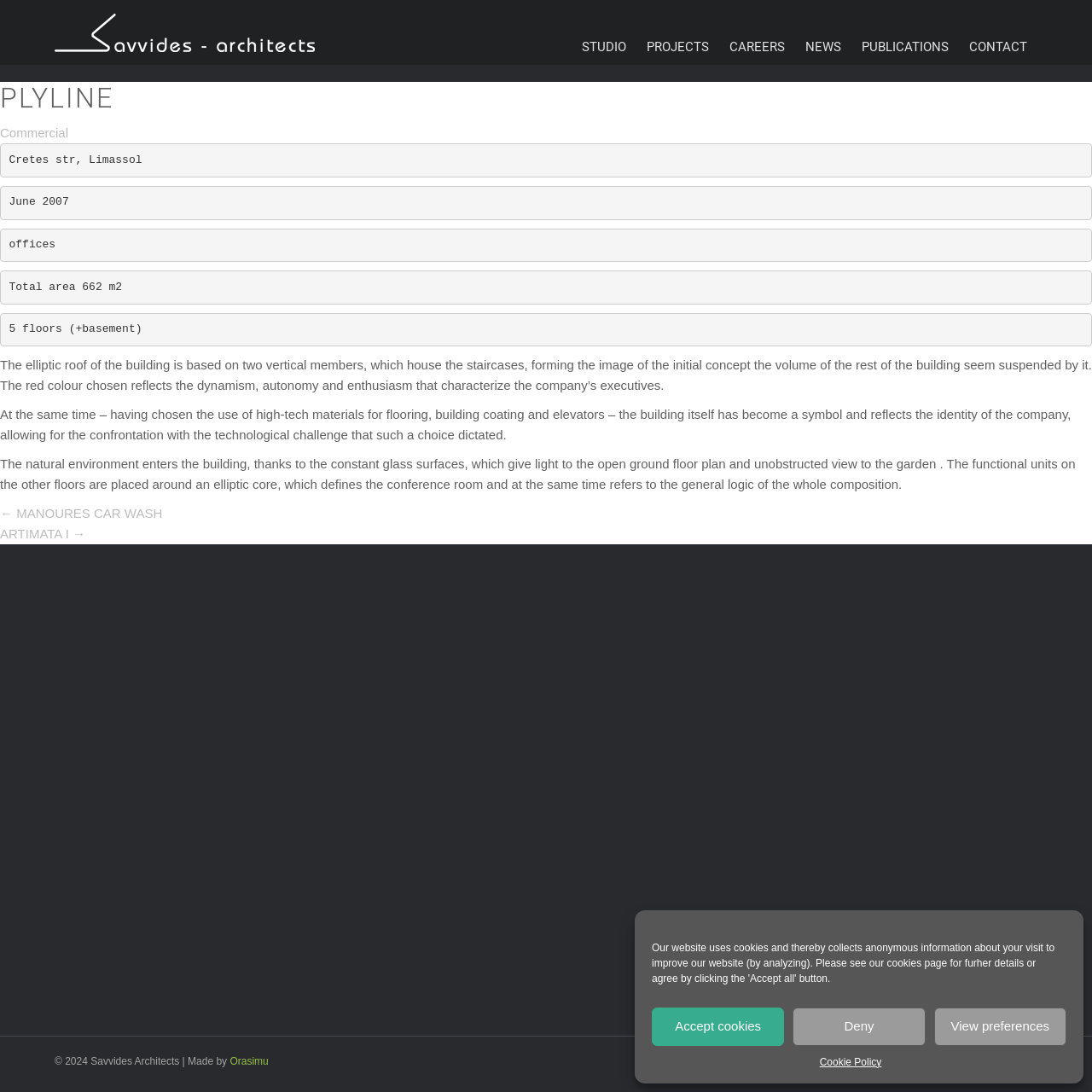Generate a thorough caption detailing the webpage content.

The webpage is about a project by Savvides Architects, specifically a building located on Cretes str, Limassol, completed in June 2007. The building has a total area of 662 m2, with 5 floors, including a basement. The webpage features a detailed description of the building's design, highlighting its unique features, such as the elliptic roof, high-tech materials, and natural environment integration.

At the top of the page, there is a dialog box for managing cookie consent, with three buttons: "Accept cookies", "Deny", and "View preferences". Below this, there is a navigation menu with links to different sections of the website, including "STUDIO", "PROJECTS", "CAREERS", "NEWS", "PUBLICATIONS", and "CONTACT".

The main content of the page is divided into sections, with headings and paragraphs of text describing the building's design and features. There are five paragraphs of text in total, with the first paragraph introducing the building and its location, and the subsequent paragraphs providing more detailed information about the design.

At the bottom of the page, there is a navigation menu with links to previous and next posts, and a footer section with copyright information and a link to the website's creator, Orasimu. There is also a link to the "Cookie Policy (EU)" in the footer section.

Throughout the page, there are no images, but there is a logo of Savvides Architects at the top left corner. The overall layout of the page is clean and easy to navigate, with clear headings and concise text.